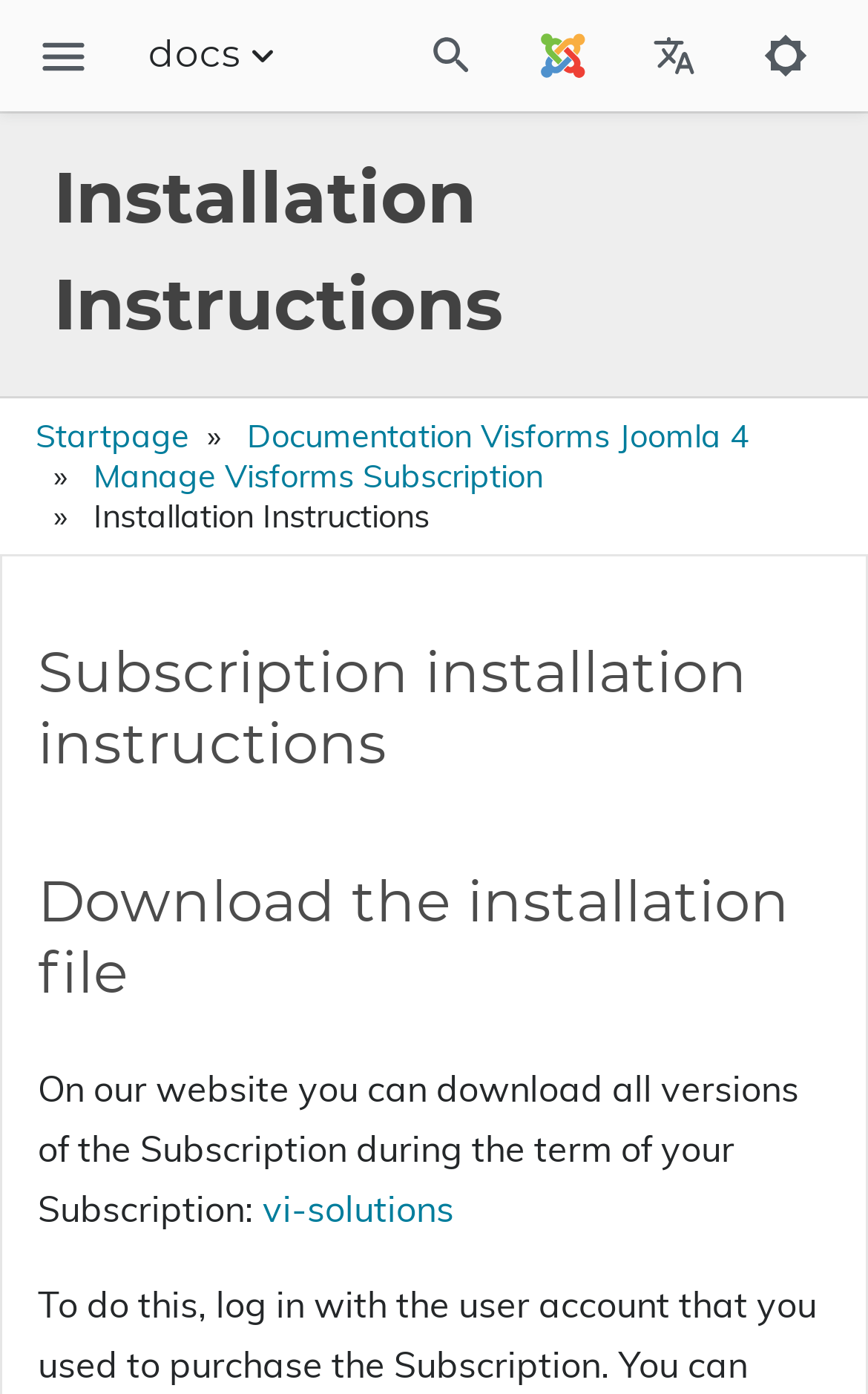Locate the coordinates of the bounding box for the clickable region that fulfills this instruction: "Select a language from the dropdown".

[0.585, 0.0, 0.713, 0.08]